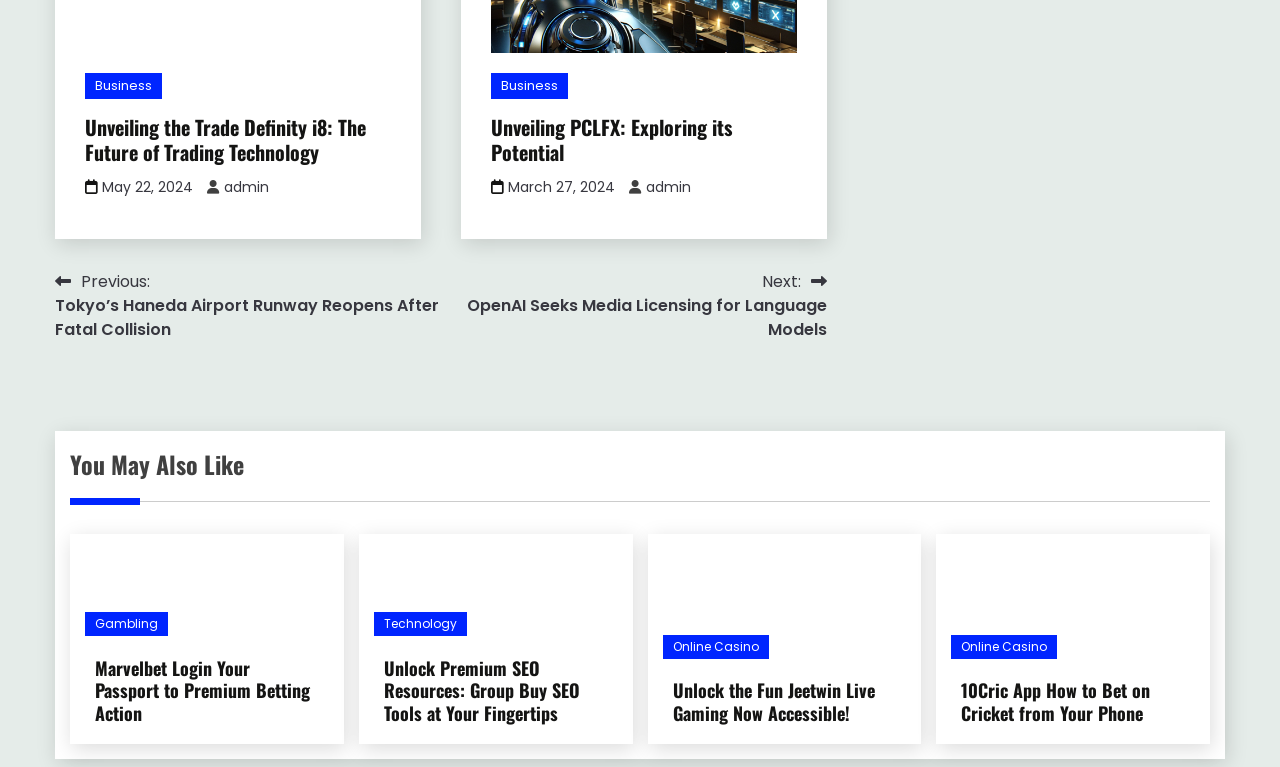What is the date of the post 'Unveiling PCLFX: Exploring its Potential'?
Answer the question with a single word or phrase, referring to the image.

March 27, 2024